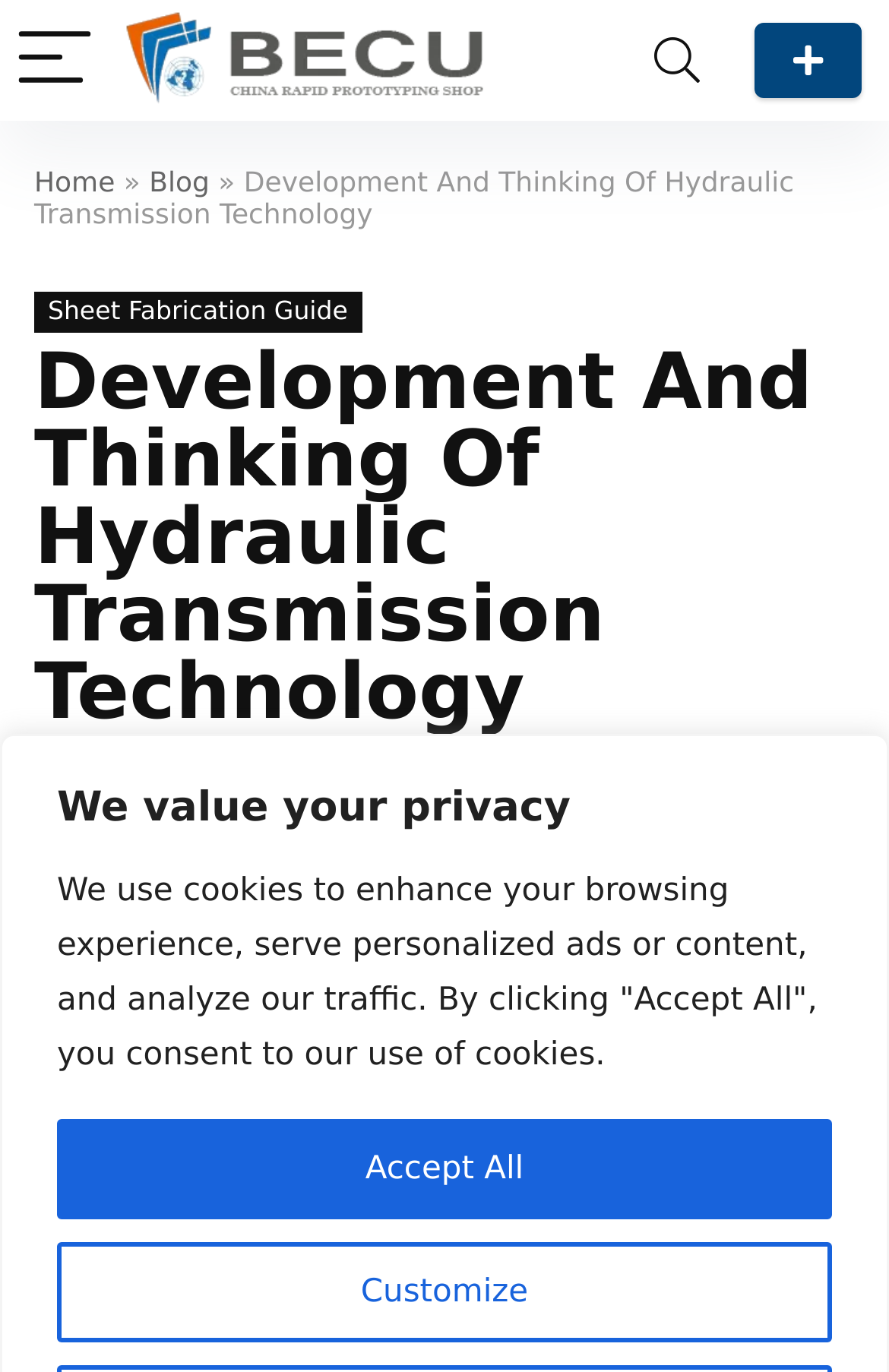Locate the bounding box coordinates of the element you need to click to accomplish the task described by this instruction: "Share on Twitter".

None